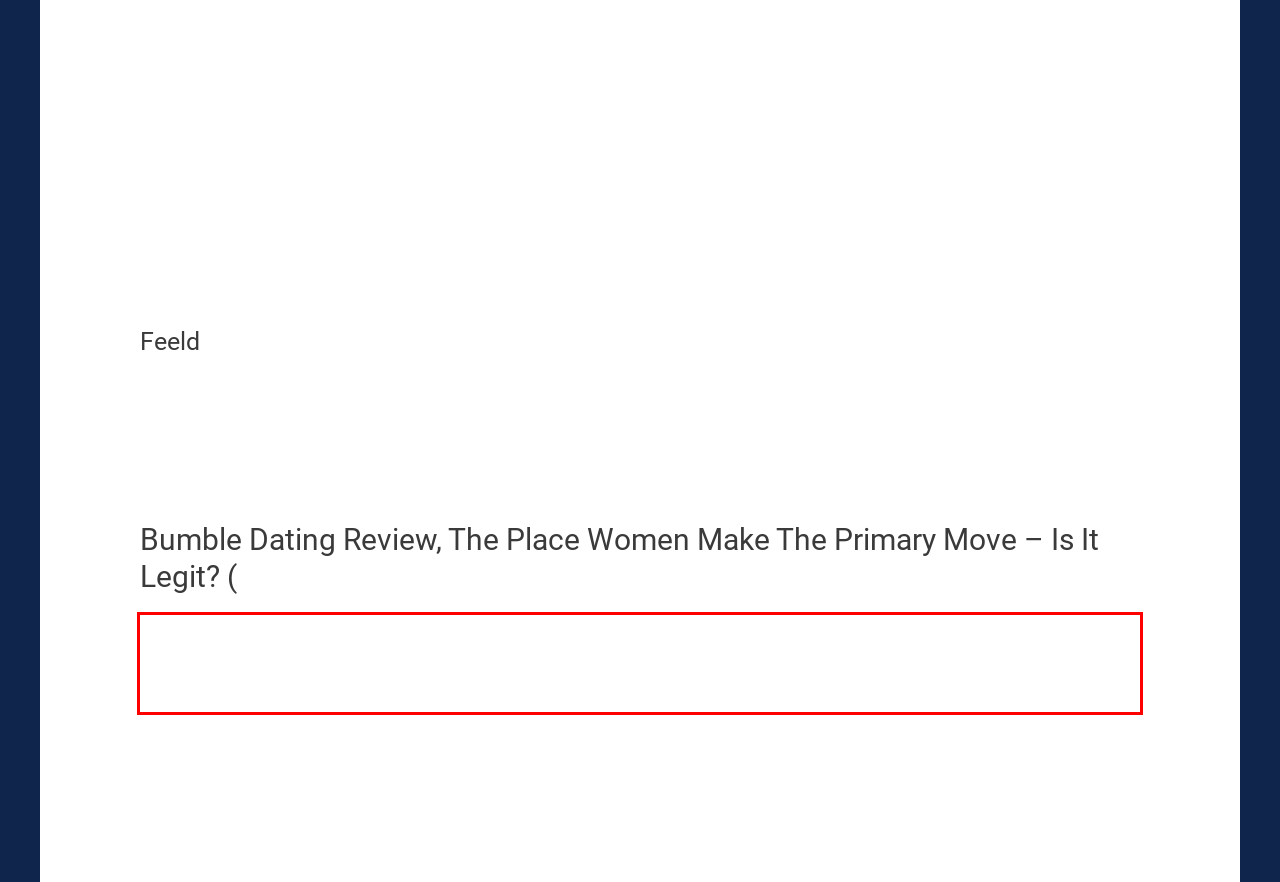You are provided with a webpage screenshot that includes a red rectangle bounding box. Extract the text content from within the bounding box using OCR.

They’re also often the types who’ve extra time to swipe by way of matches regularly. If you just like the sound of Bumble but favor dating web sites, Bumble gives you the choice of each. Although it’s only a web based mostly model of the app, it’s still a pleasant touch. Once you’ve accomplished this, you’ll see a seemingly countless stack of profiles, one at a time. Initially, you’ll just see every person’s first profile photo, their name and some where they work/study.